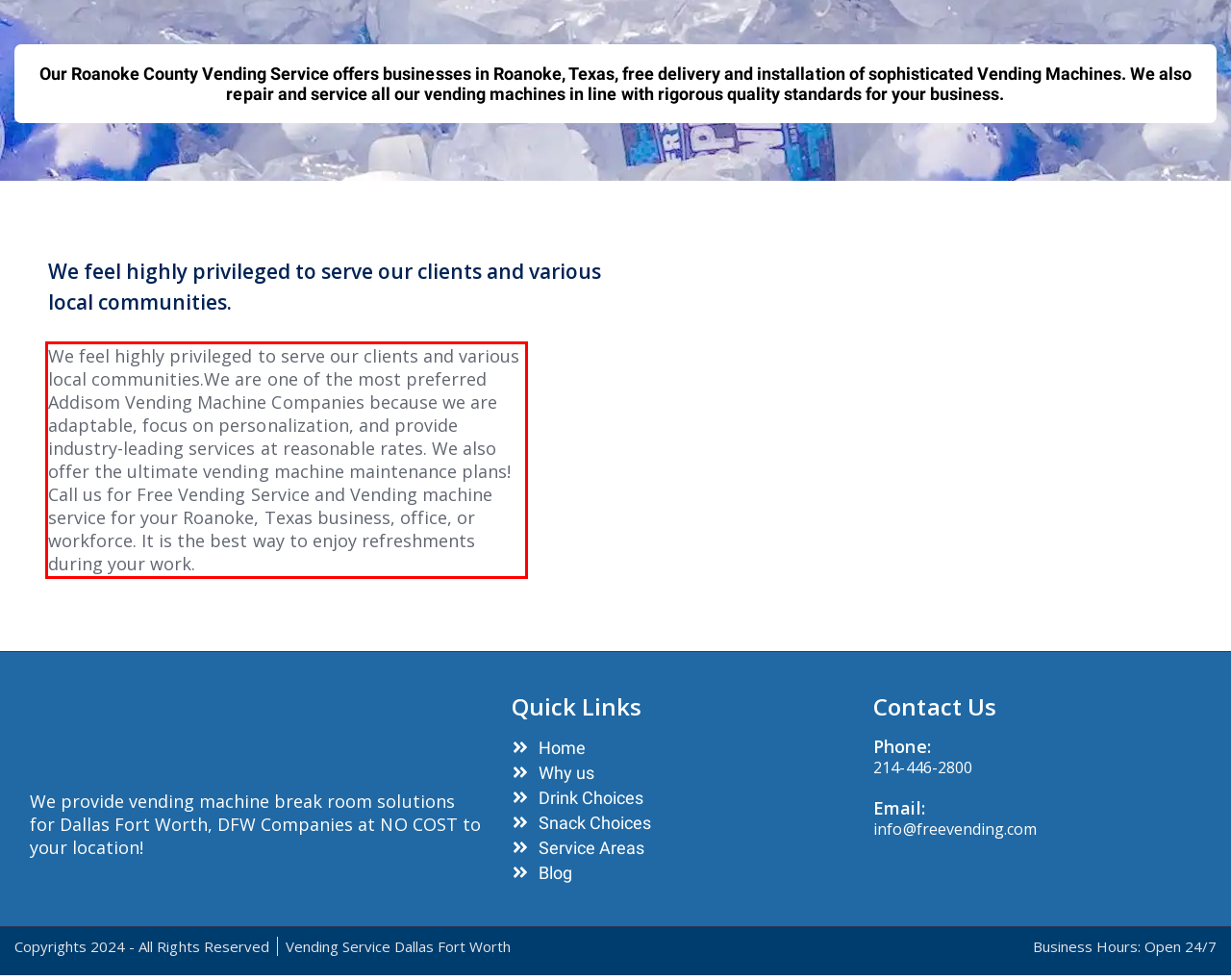You have a screenshot of a webpage with a red bounding box. Use OCR to generate the text contained within this red rectangle.

We feel highly privileged to serve our clients and various local communities.We are one of the most preferred Addisom Vending Machine Companies because we are adaptable, focus on personalization, and provide industry-leading services at reasonable rates. We also offer the ultimate vending machine maintenance plans! Call us for Free Vending Service and Vending machine service for your Roanoke, Texas business, office, or workforce. It is the best way to enjoy refreshments during your work.